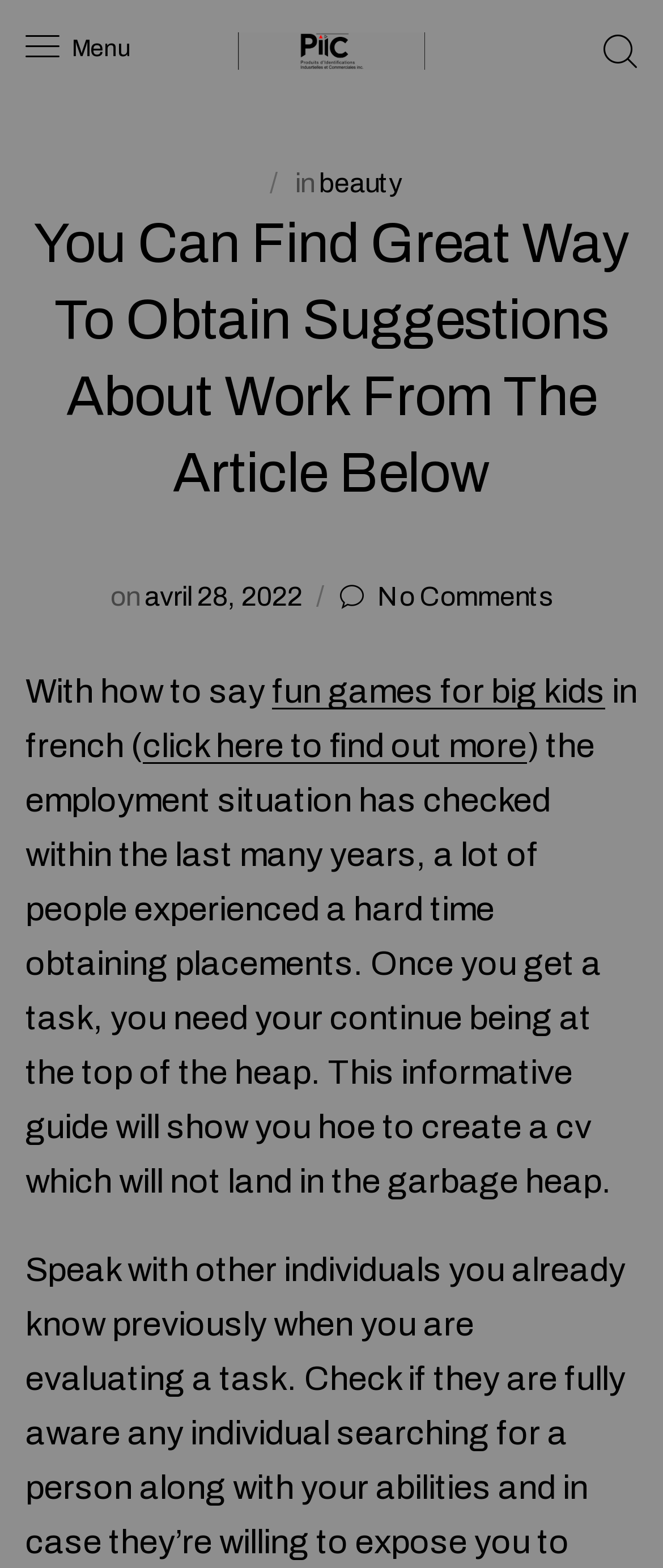How many comments are there on the article?
Give a detailed explanation using the information visible in the image.

I found the number of comments on the article by looking at the static text element located at [0.569, 0.371, 0.833, 0.389] which contains the text 'No Comments'.